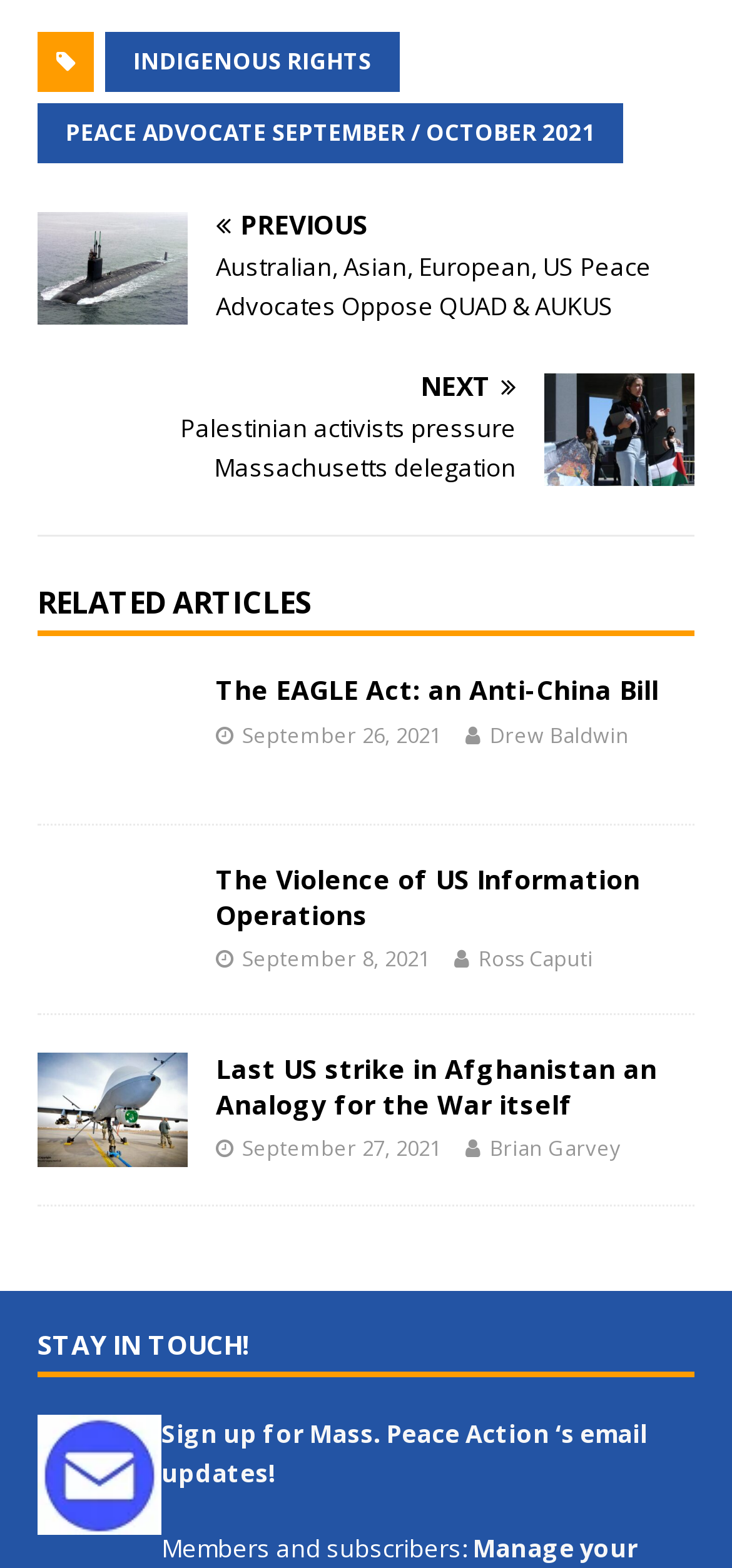Find and provide the bounding box coordinates for the UI element described with: "Indigenous Rights".

[0.144, 0.021, 0.546, 0.059]